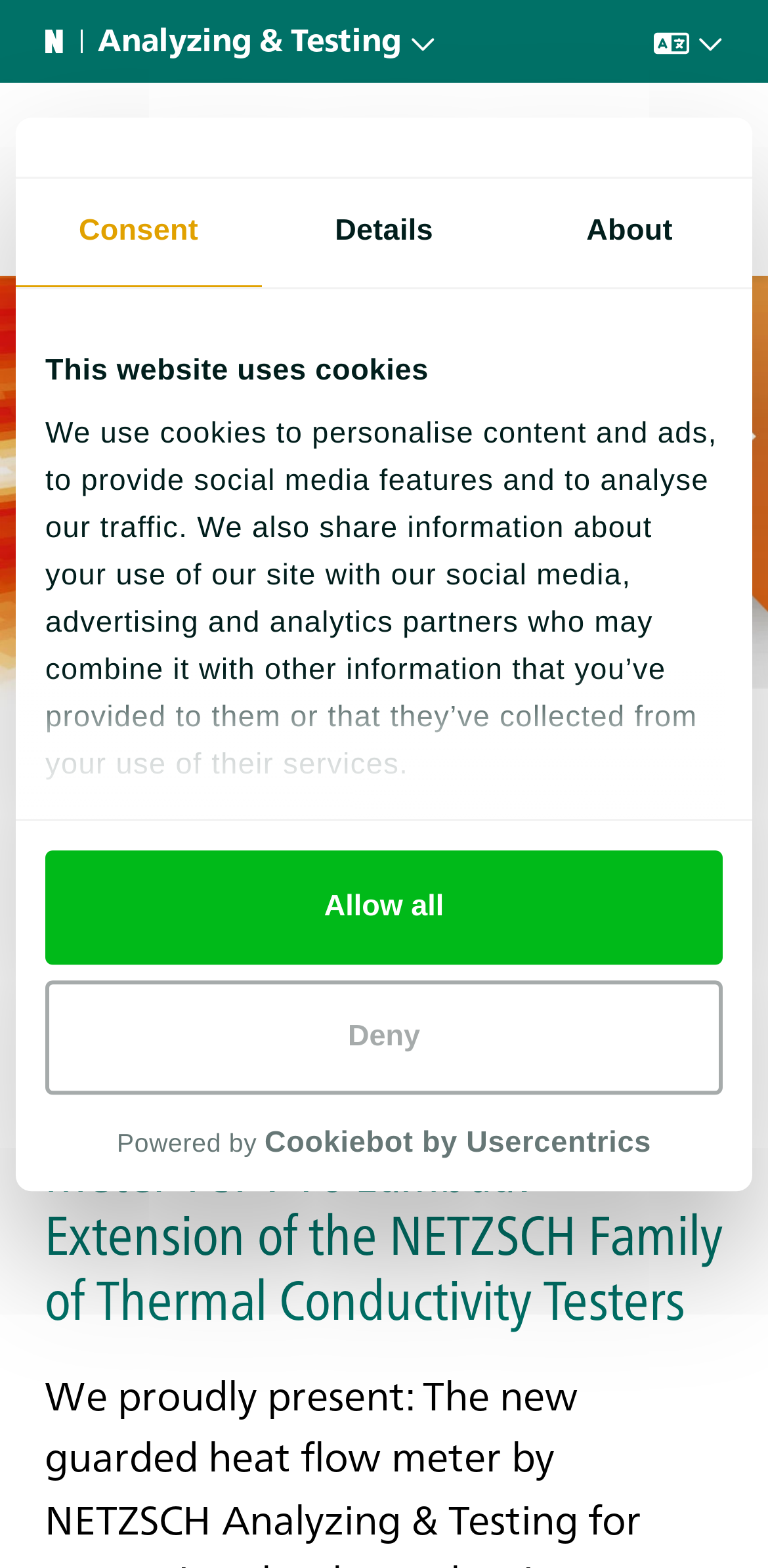Specify the bounding box coordinates (top-left x, top-left y, bottom-right x, bottom-right y) of the UI element in the screenshot that matches this description: Russian

[0.85, 0.006, 0.942, 0.04]